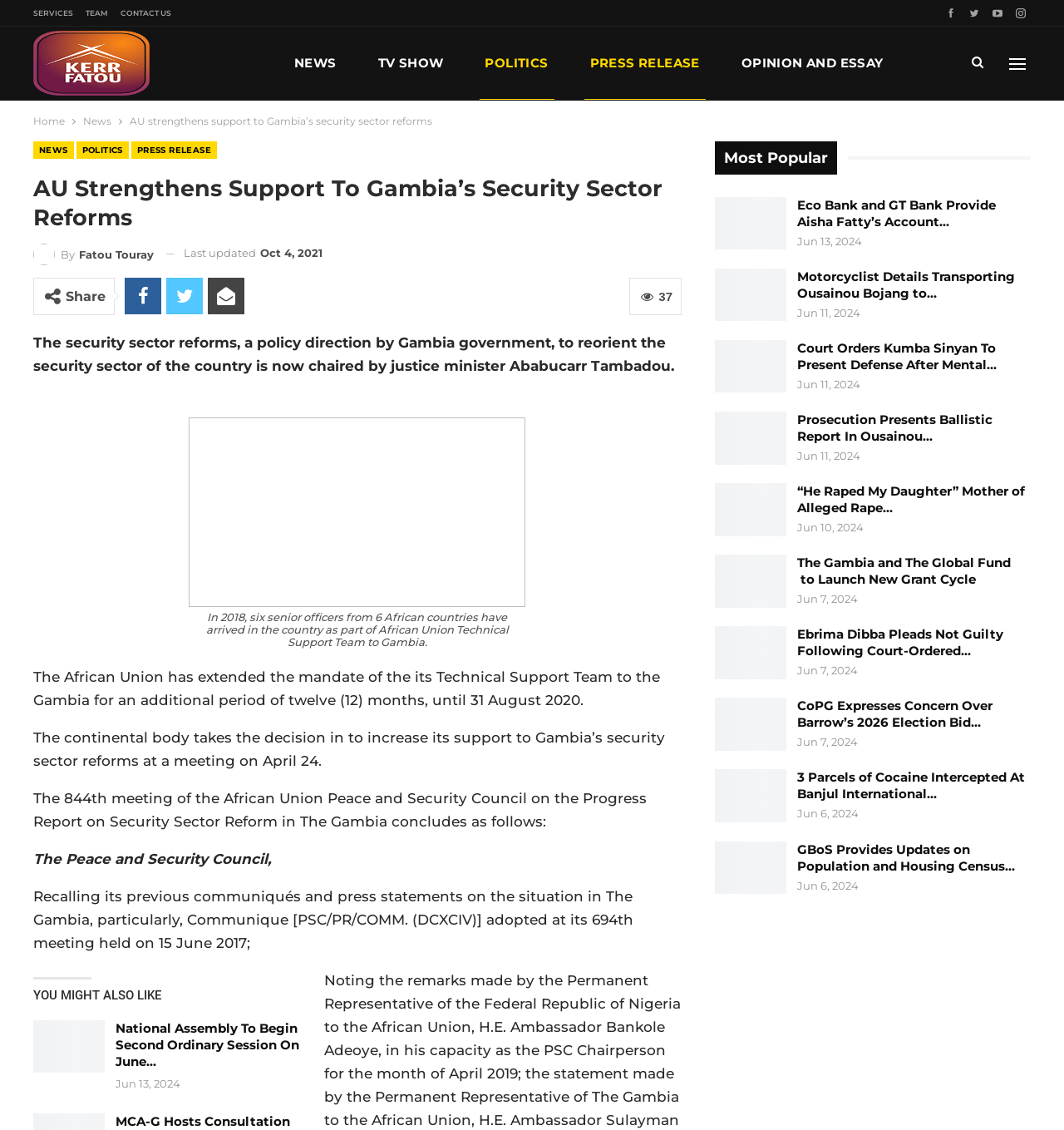Please give a concise answer to this question using a single word or phrase: 
Who is the justice minister of Gambia?

Ababucarr Tambadou